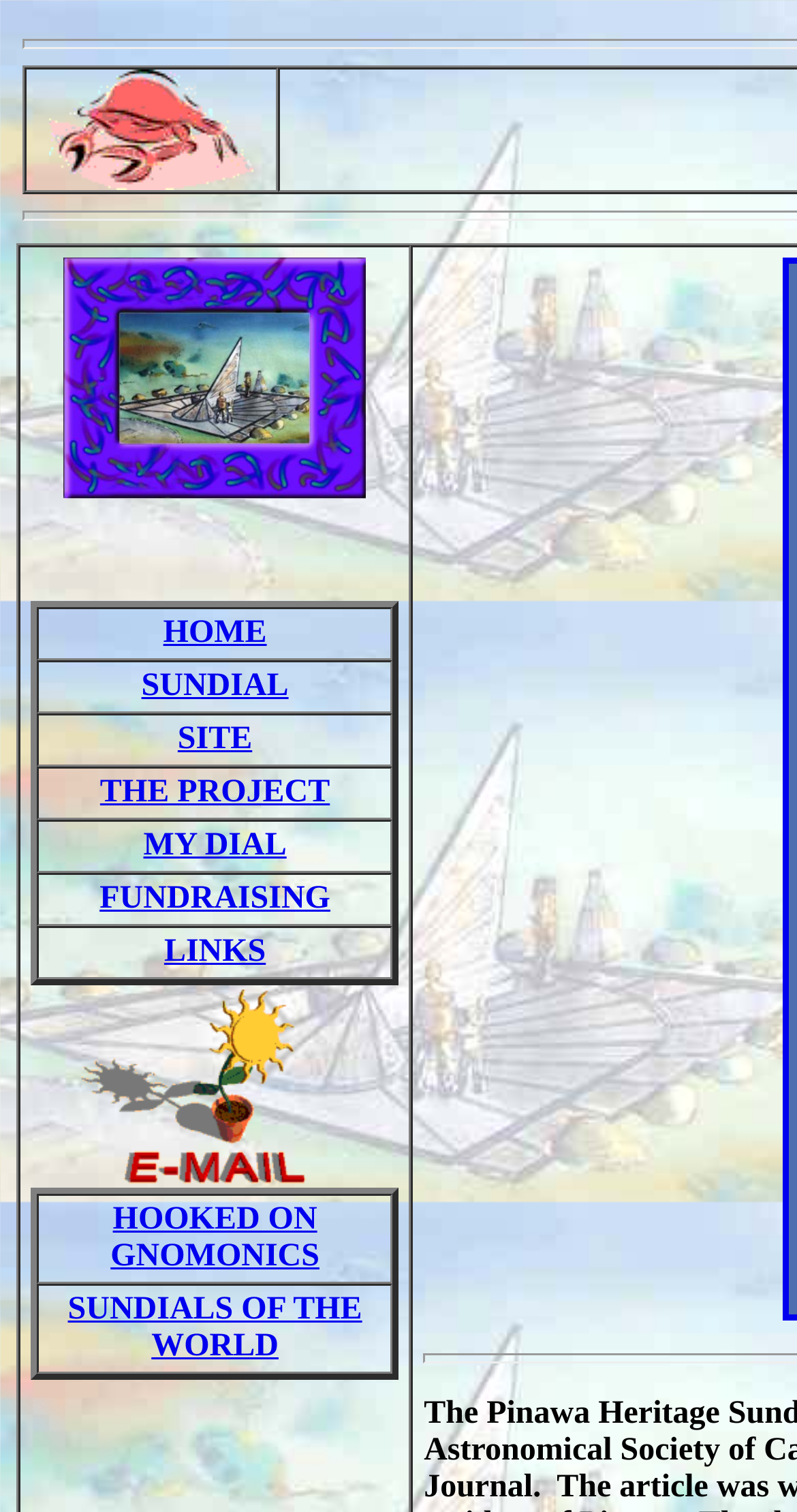Locate the bounding box coordinates of the item that should be clicked to fulfill the instruction: "Explore THE PROJECT".

[0.126, 0.512, 0.414, 0.535]